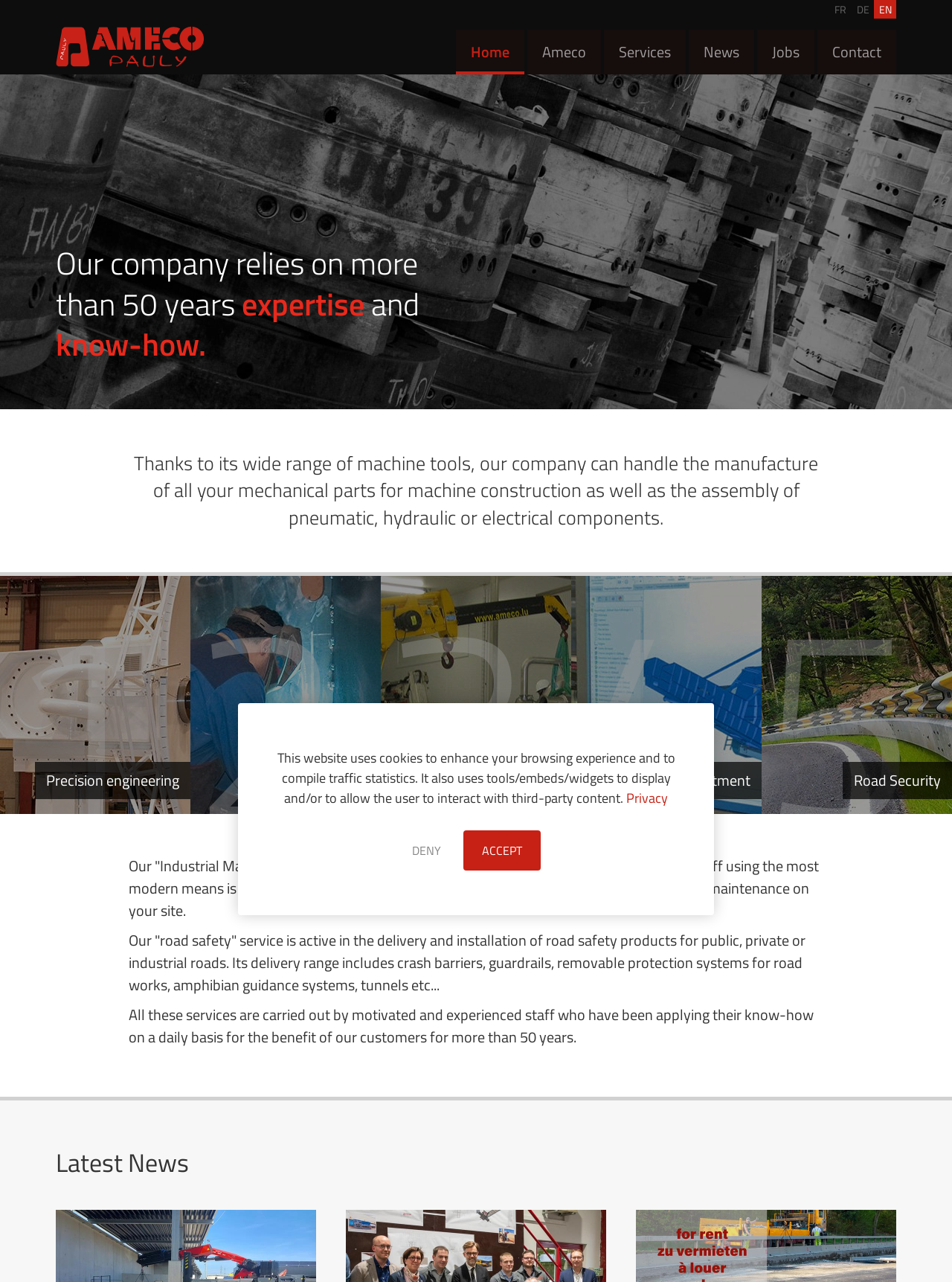Analyze and describe the webpage in a detailed narrative.

The webpage is about AMECO, a company specializing in metal construction, precision mechanics, and industrial assembly. At the top, there is a cookie consent dialog with a message explaining the use of cookies and third-party content. Below the dialog, there are three buttons: "learn more about cookies", "dismiss cookie message", and "allow cookies".

Above the main content, there is a header section with the company logo, an image of "Ameco", and a language navigation menu with options for French, German, and English. To the right of the logo, there is a site navigation menu with links to "Home", "Ameco", "Services", "News", "Jobs", and "Contact".

The main content starts with a heading that highlights the company's 50-year expertise and know-how. Below the heading, there is a paragraph describing the company's capabilities in manufacturing mechanical parts and assembling pneumatic, hydraulic, or electrical components.

On the left side, there are five links to specific services: "Precision engineering", "Industrial welding", "Services for the industry", "Design department", and "Road Security". These links are arranged vertically, with "Precision engineering" at the top and "Road Security" at the bottom.

Below the links, there are three paragraphs of text. The first paragraph describes the company's "Industrial Maintenance and Assembly" department, which provides services for handling, installation, and maintenance of production units. The second paragraph explains the company's "road safety" service, which delivers and installs road safety products. The third paragraph emphasizes the company's experienced staff and their commitment to customer satisfaction.

At the bottom of the page, there is a heading "Latest News", but no news articles are displayed.